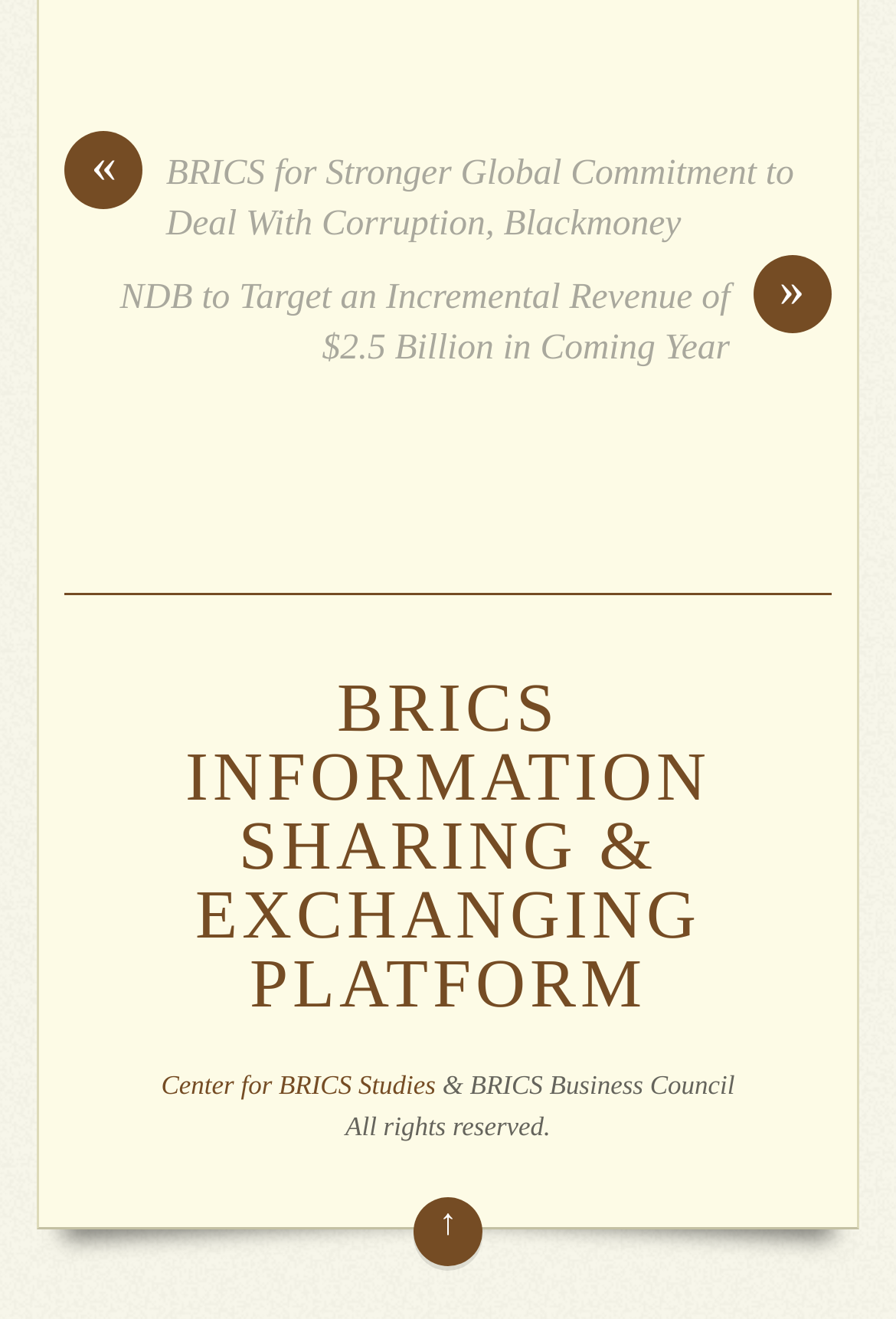Bounding box coordinates should be provided in the format (top-left x, top-left y, bottom-right x, bottom-right y) with all values between 0 and 1. Identify the bounding box for this UI element: ↑ Back to top

[0.461, 0.908, 0.538, 0.961]